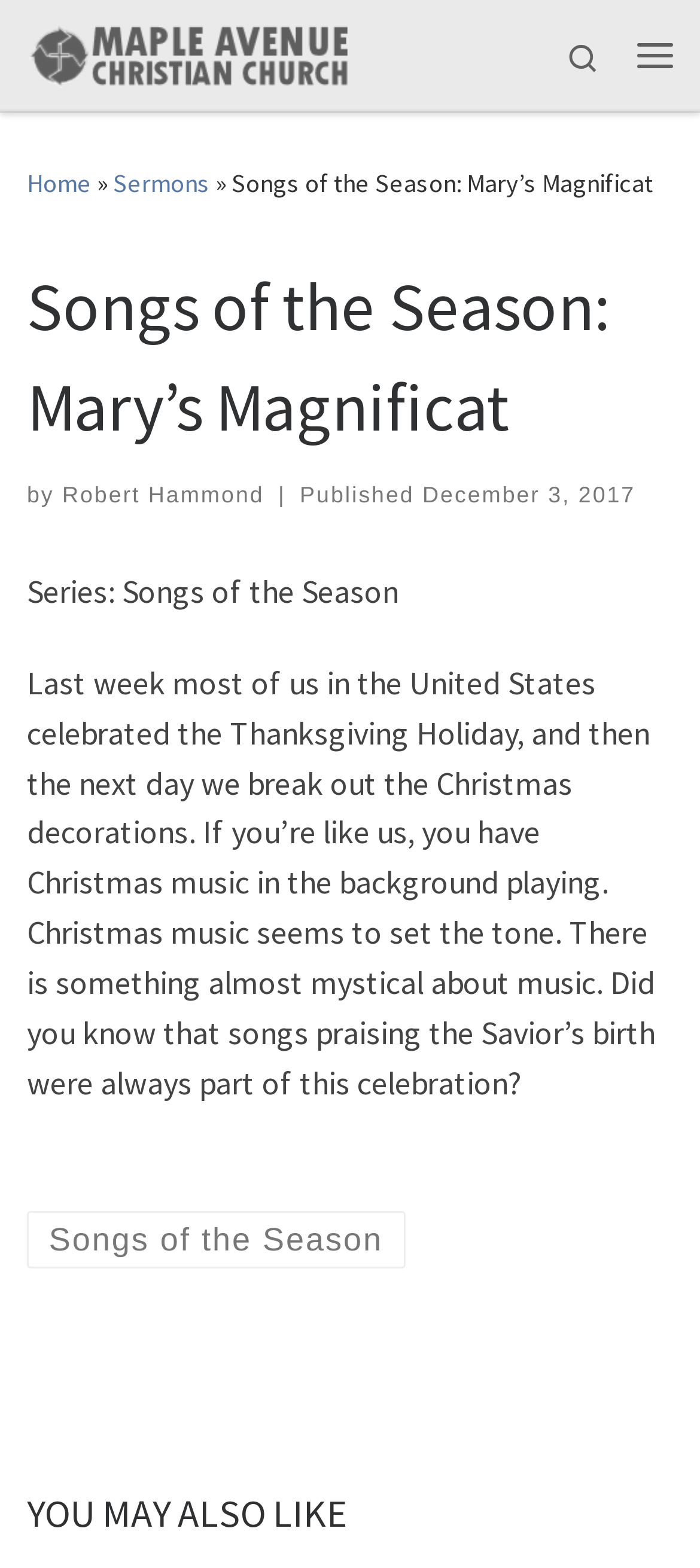Determine the bounding box for the described HTML element: "Skip to content". Ensure the coordinates are four float numbers between 0 and 1 in the format [left, top, right, bottom].

[0.01, 0.005, 0.377, 0.059]